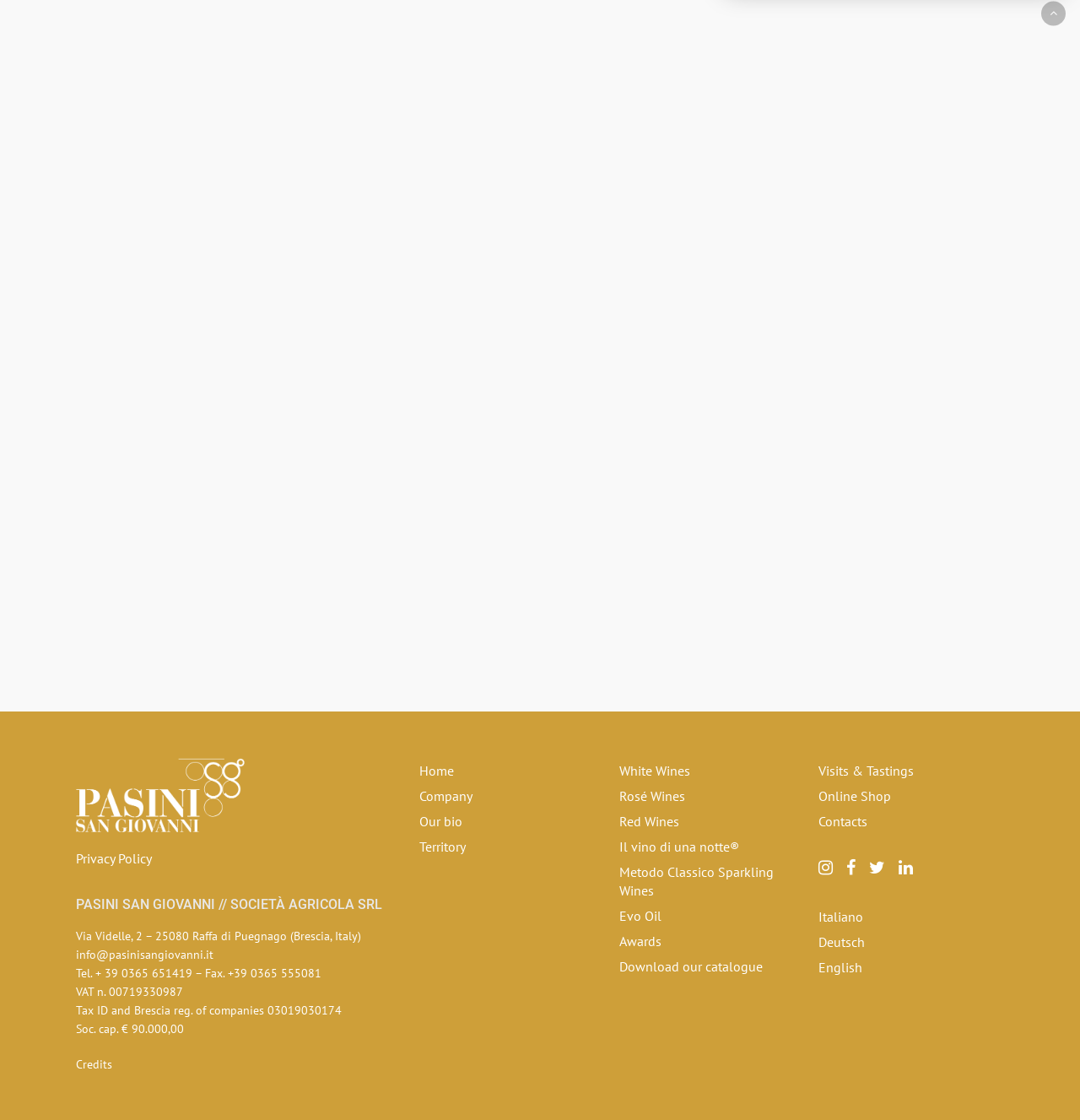Give a one-word or short phrase answer to the question: 
What languages are available on the website?

3